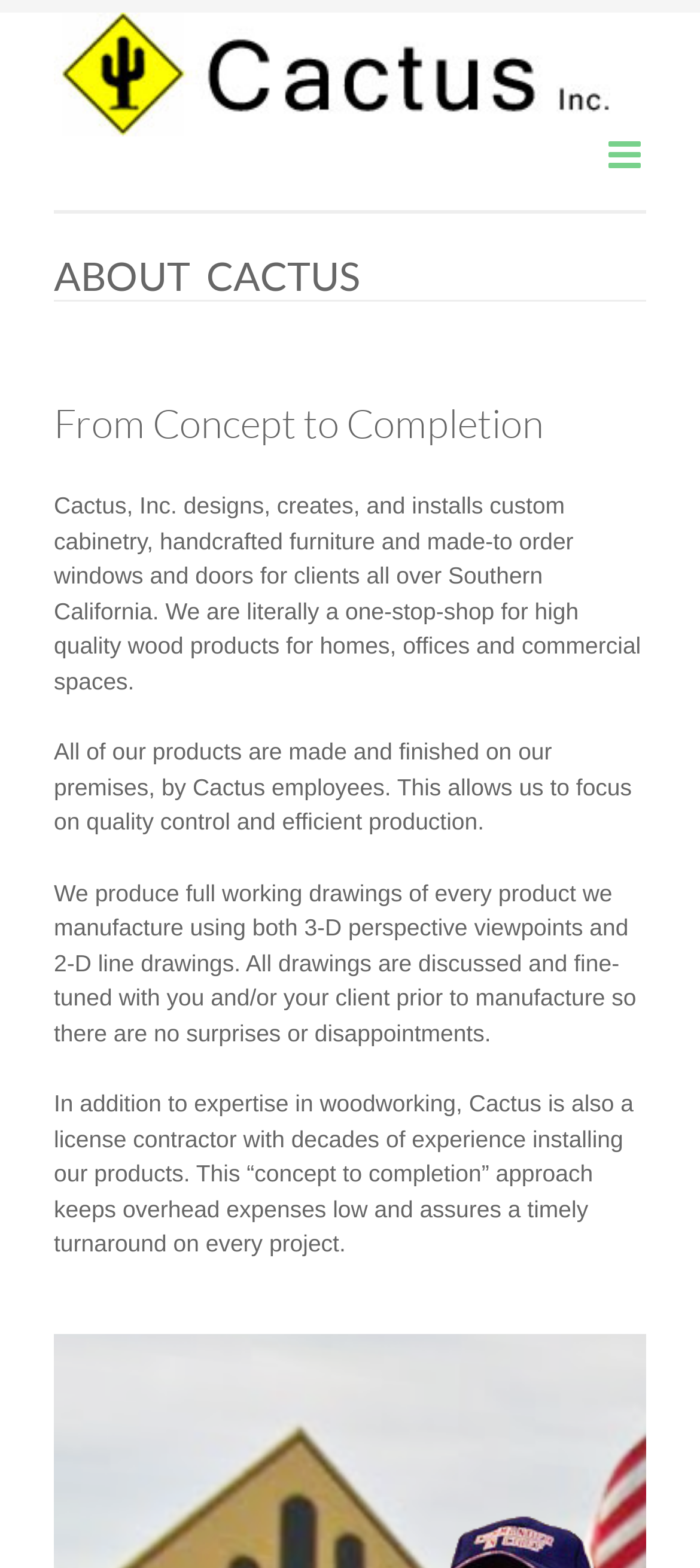What type of products does Cactus, Inc. specialize in?
Please provide a comprehensive and detailed answer to the question.

Based on the webpage content, Cactus, Inc. is described as a company that specializes in custom wordworking, and specifically, they focus on custom cabinetry, windows, and doors for high-end homes.